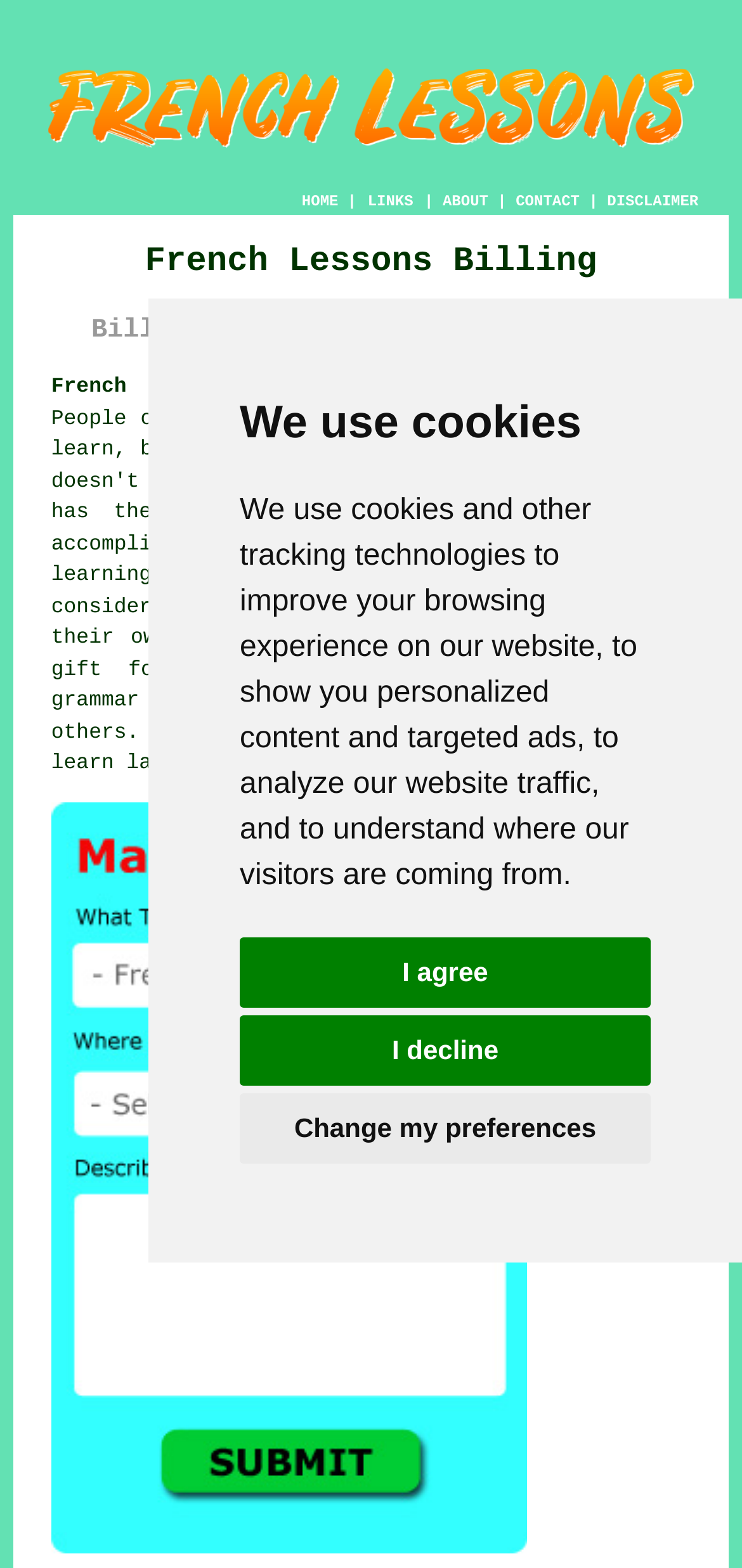Please find and report the bounding box coordinates of the element to click in order to perform the following action: "click DISCLAIMER". The coordinates should be expressed as four float numbers between 0 and 1, in the format [left, top, right, bottom].

[0.818, 0.123, 0.941, 0.134]